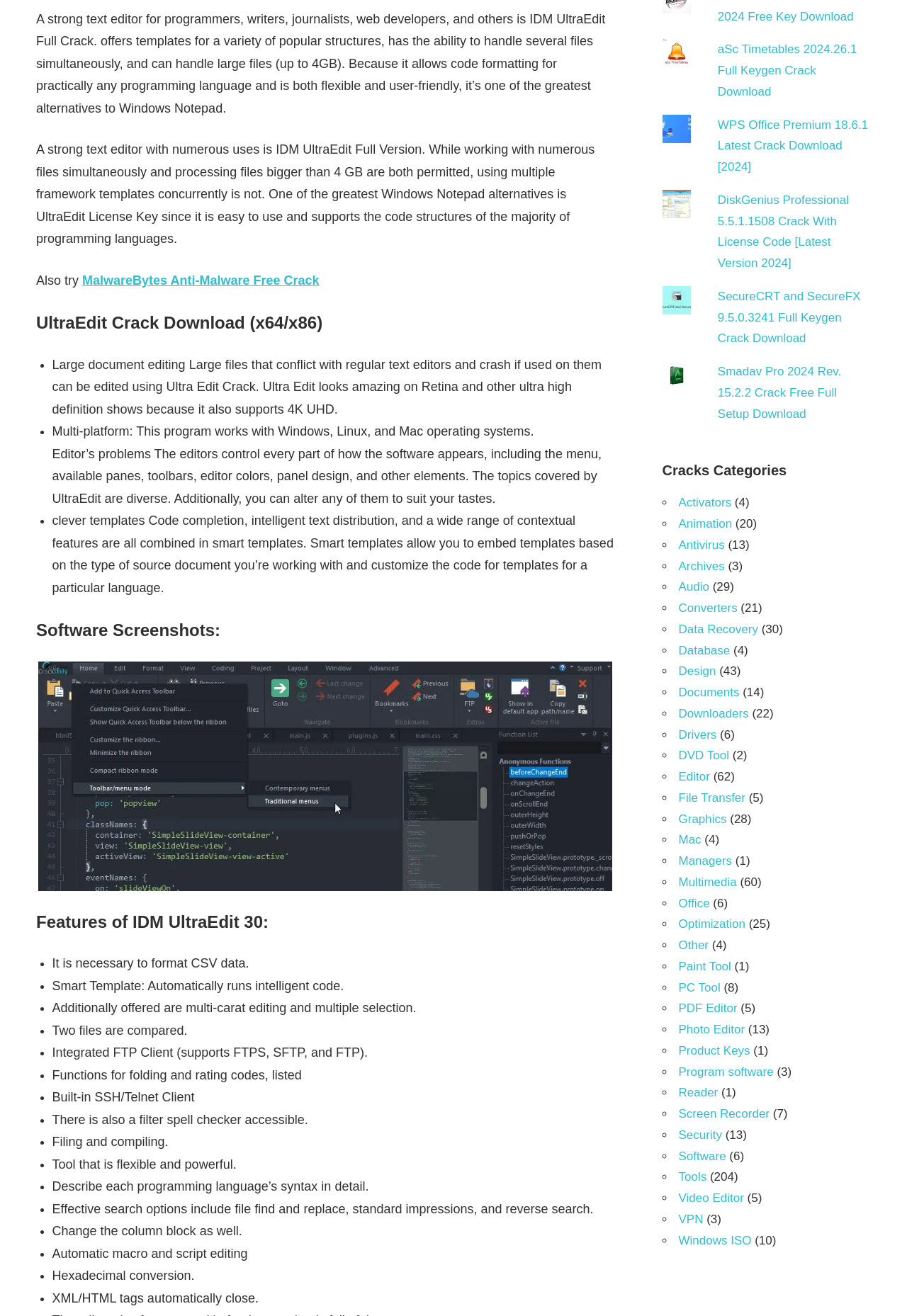Find the bounding box coordinates of the element's region that should be clicked in order to follow the given instruction: "Go to About Us". The coordinates should consist of four float numbers between 0 and 1, i.e., [left, top, right, bottom].

None